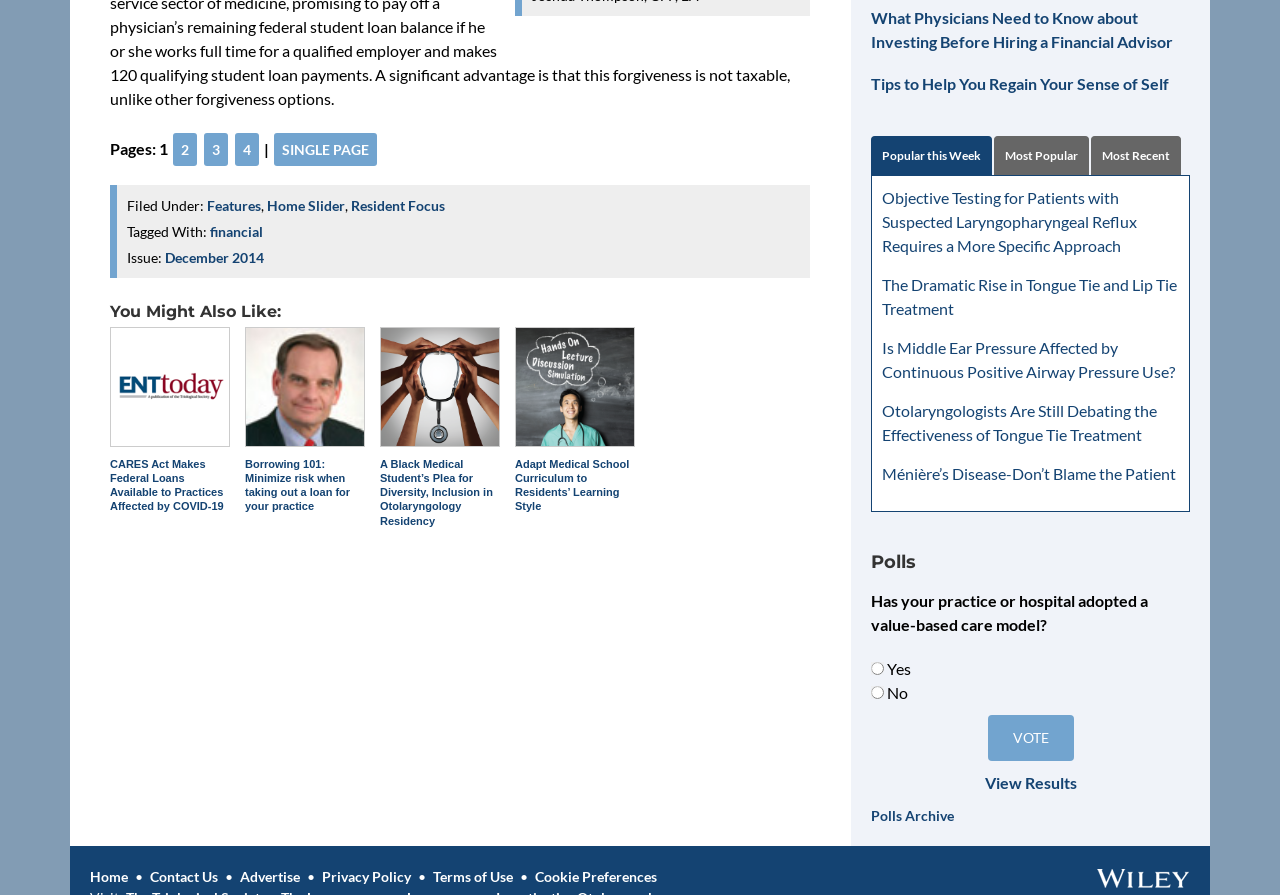Given the element description: "Home Slider", predict the bounding box coordinates of this UI element. The coordinates must be four float numbers between 0 and 1, given as [left, top, right, bottom].

[0.209, 0.221, 0.27, 0.24]